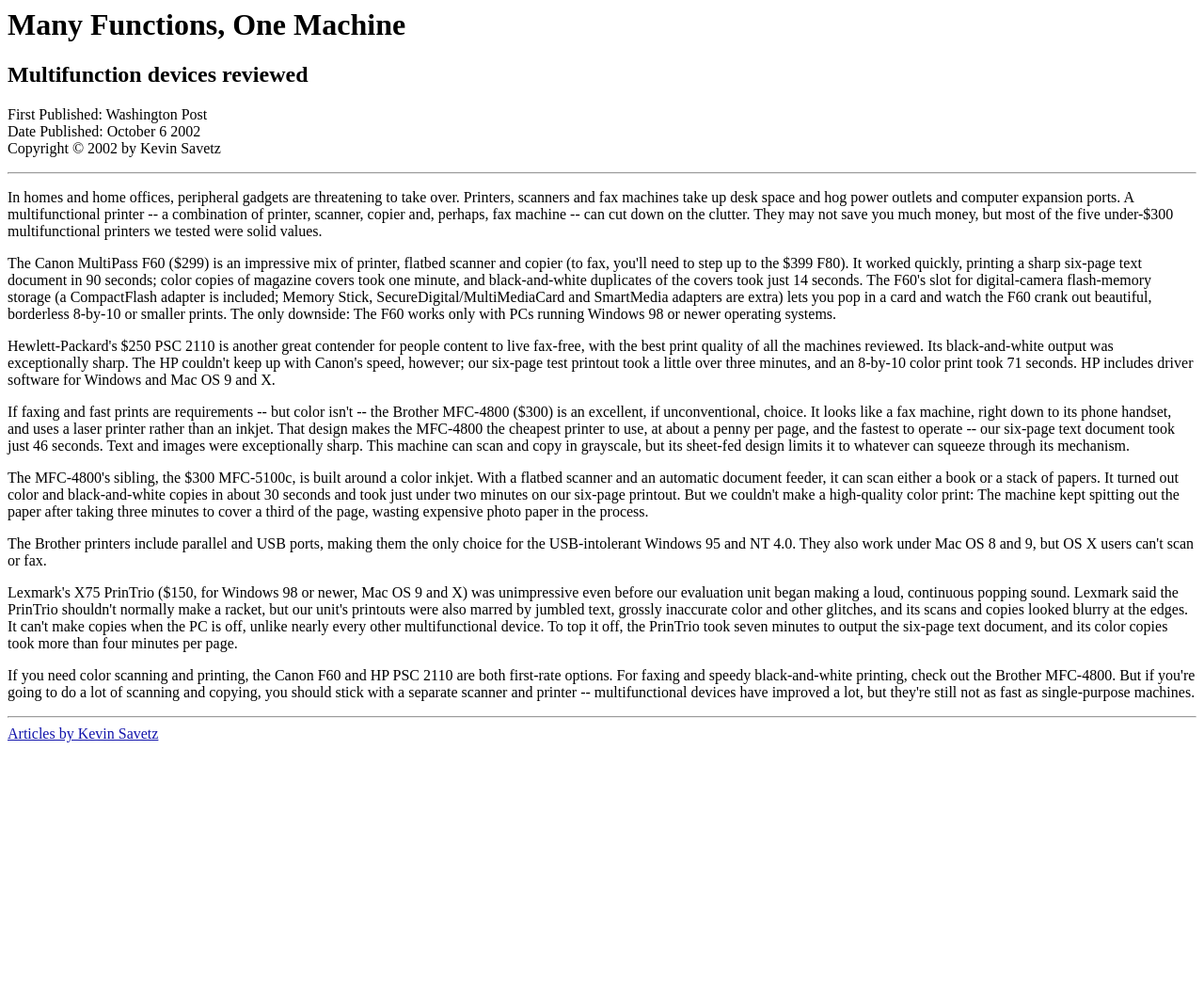Predict the bounding box of the UI element based on the description: "parent_node: Email * aria-describedby="email-notes" name="email"". The coordinates should be four float numbers between 0 and 1, formatted as [left, top, right, bottom].

None